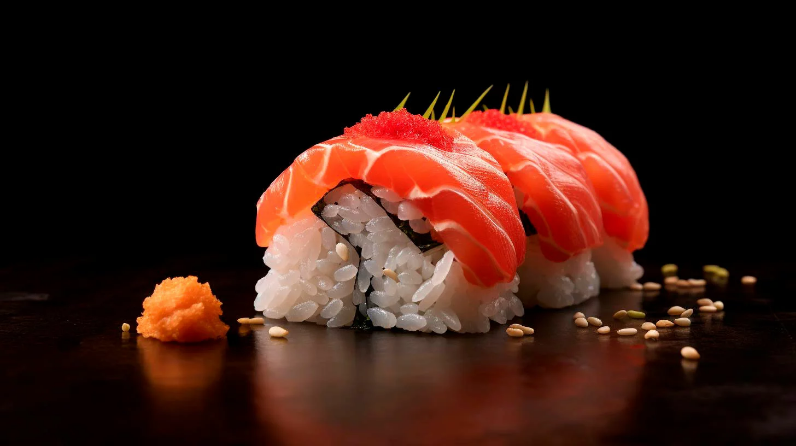Offer an in-depth caption for the image.

This vibrant image showcases an exquisite sushi platter, featuring rolls elegantly topped with plump slices of fresh salmon. The sushi is artfully arranged on a dark serving surface, enhancing the appealing colors of the ingredients. Accents of bright red fish roe sit atop the salmon, adding a pop of color, while thin green garnishes provide a fresh touch. Alongside the sushi, a dollop of wasabi is presented, offering a hint of spice, and a scattered sprinkle of sesame seeds enhances the overall presentation. This image captures the essence of fine sushi preparation, highlighting the perfect blend of texture, flavor, and artistic presentation that defines sushi as a culinary masterpiece. It invites viewers to explore the rich traditions and meticulous techniques involved in creating this beloved dish, reflective of a journey through generations of sushi craft.